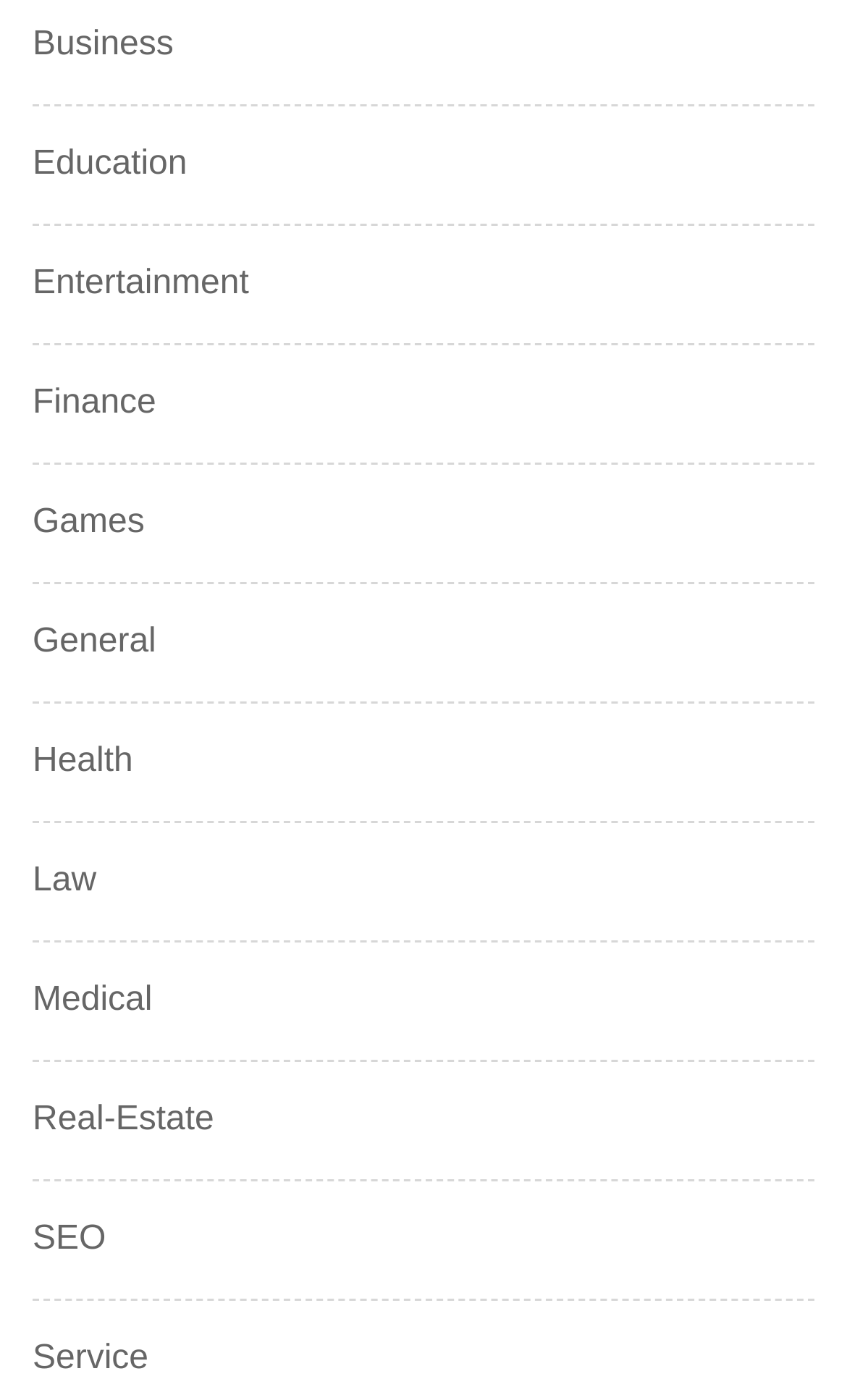Find the bounding box coordinates for the area you need to click to carry out the instruction: "Click on Business". The coordinates should be four float numbers between 0 and 1, indicated as [left, top, right, bottom].

[0.038, 0.013, 0.205, 0.051]